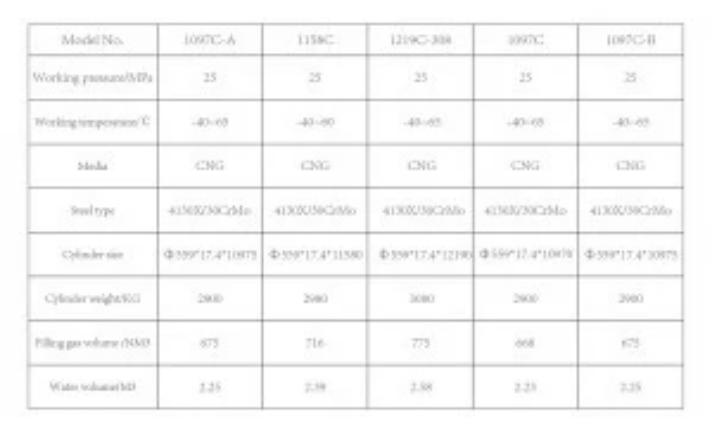Describe the image with as much detail as possible.

The image features a table detailing specifications for various models of high-pressure gas jumbo tube cascade cylinders used for storing compressed natural gas (CNG). Each row lists essential parameters, including model numbers, working pressure, working temperature, cylinder size, weight, filling gas volume, and water volume. This information is crucial for understanding the operational capabilities and requirements of each cylinder model. The specifications highlight aspects such as the working conditions (pressure and temperature ranges), dimensions, and weight, ensuring safe and efficient use of the cylinders in industrial applications.